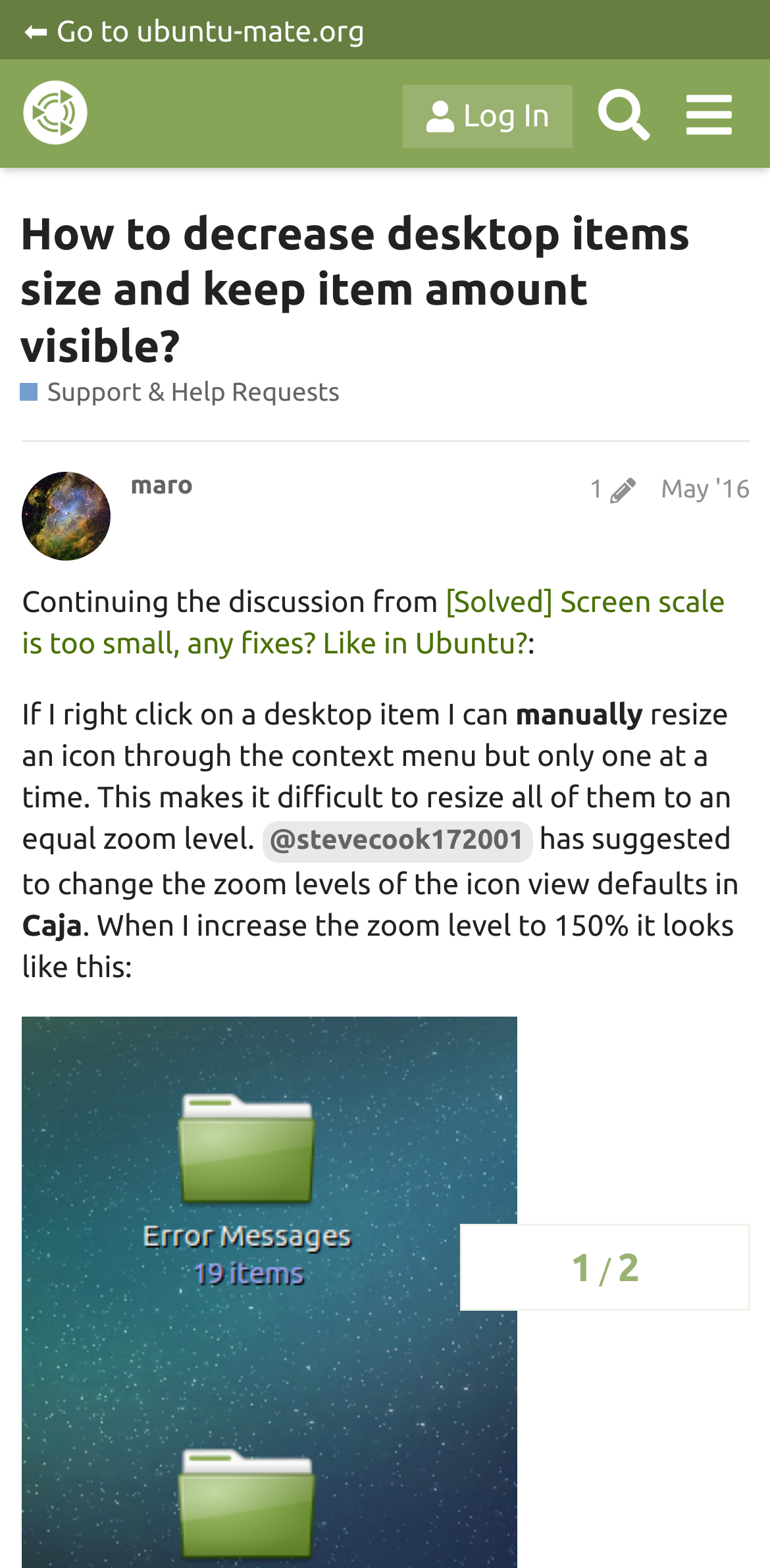What is the topic of the current discussion?
Give a one-word or short phrase answer based on the image.

Decreasing desktop items size